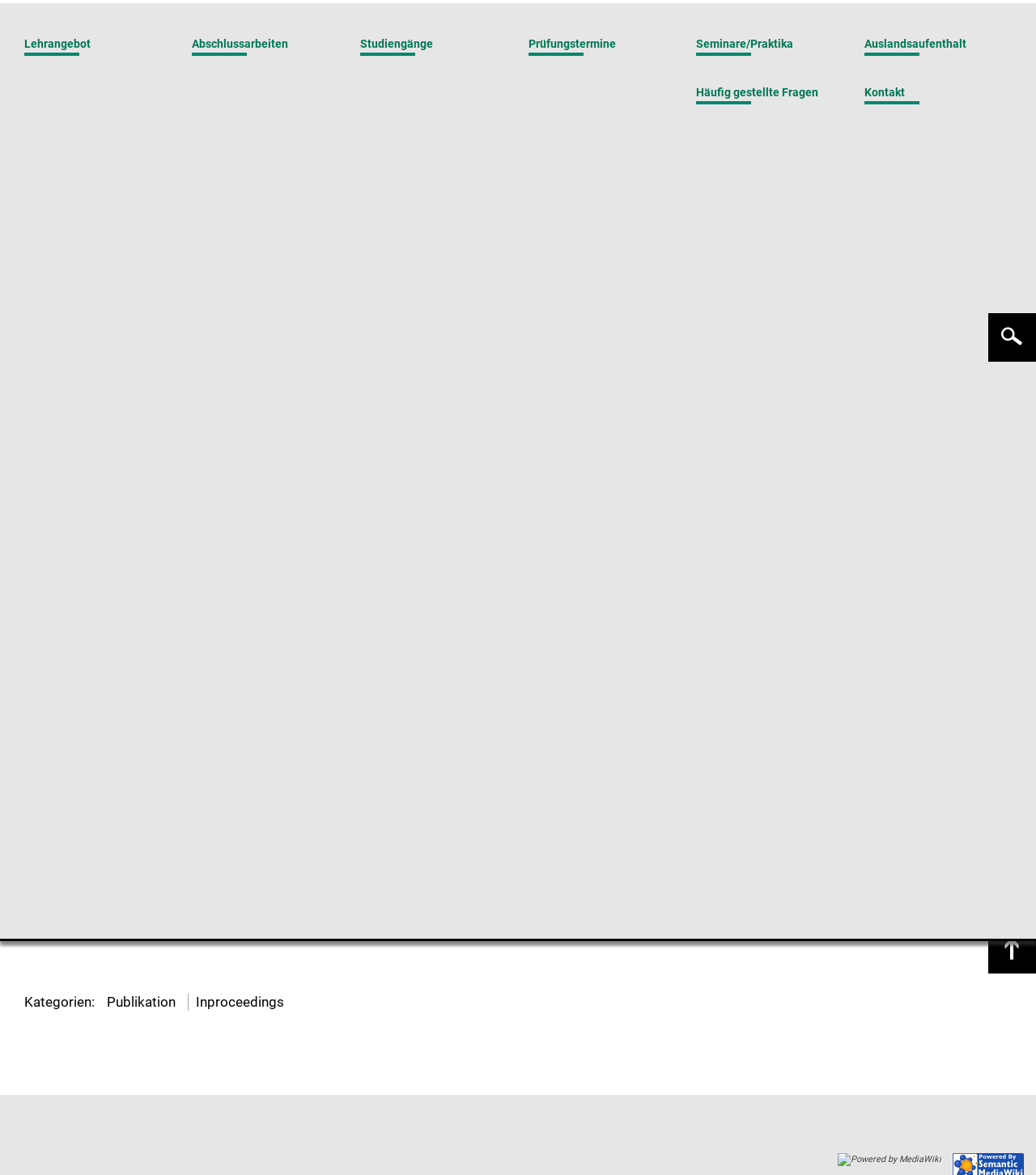Determine the bounding box coordinates of the clickable element to achieve the following action: 'go to home page'. Provide the coordinates as four float values between 0 and 1, formatted as [left, top, right, bottom].

[0.571, 0.02, 0.6, 0.031]